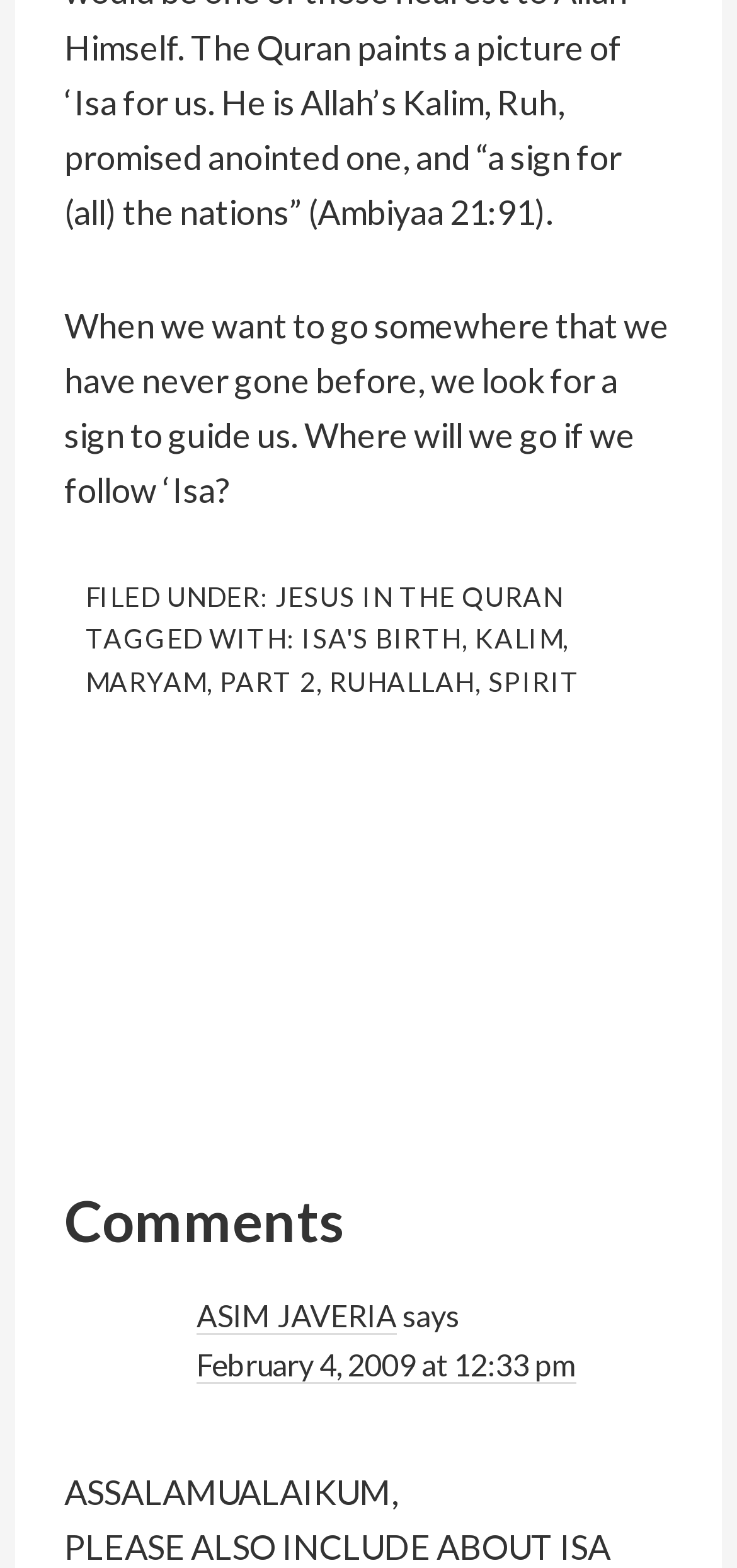Based on the image, provide a detailed and complete answer to the question: 
What is the date of the first comment?

The date of the first comment can be found under the 'Comments' section, where it says 'February 4, 2009 at 12:33 pm'. This is the date of the first comment.